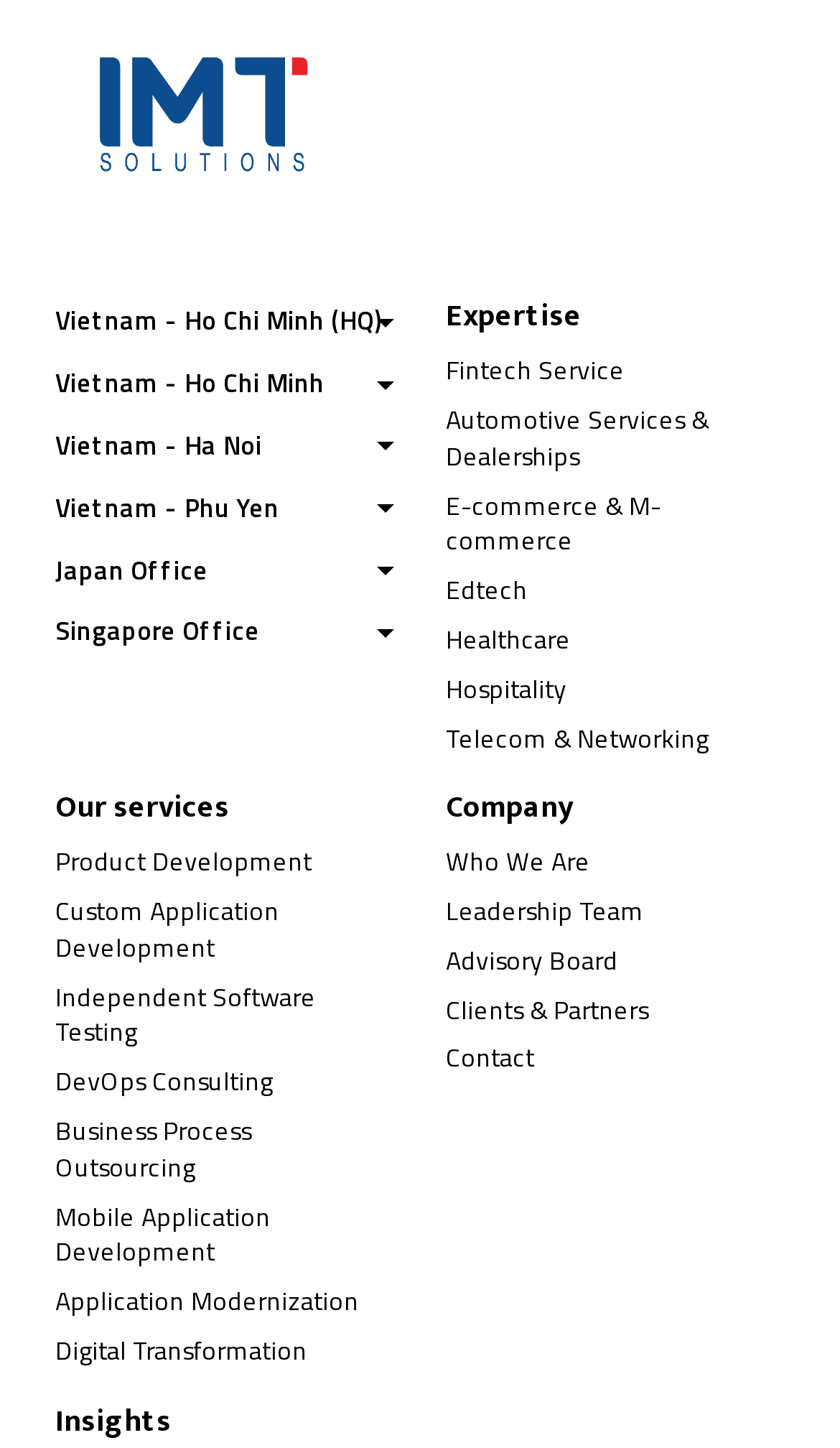Determine the coordinates of the bounding box that should be clicked to complete the instruction: "Select Vietnam - Ho Chi Minh (HQ) location". The coordinates should be represented by four float numbers between 0 and 1: [left, top, right, bottom].

[0.066, 0.201, 0.469, 0.244]